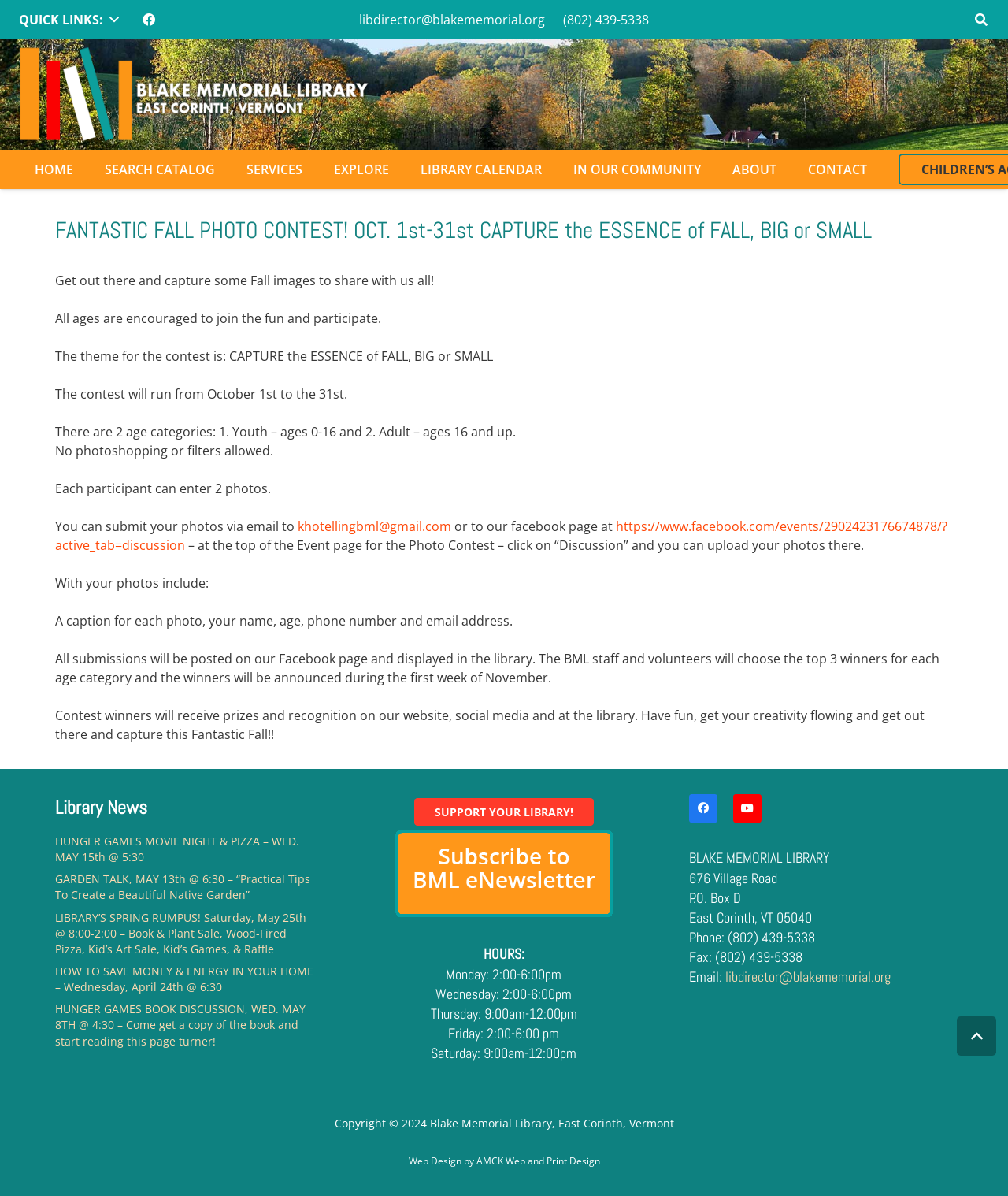What is the name of the library? Analyze the screenshot and reply with just one word or a short phrase.

Blake Memorial Library